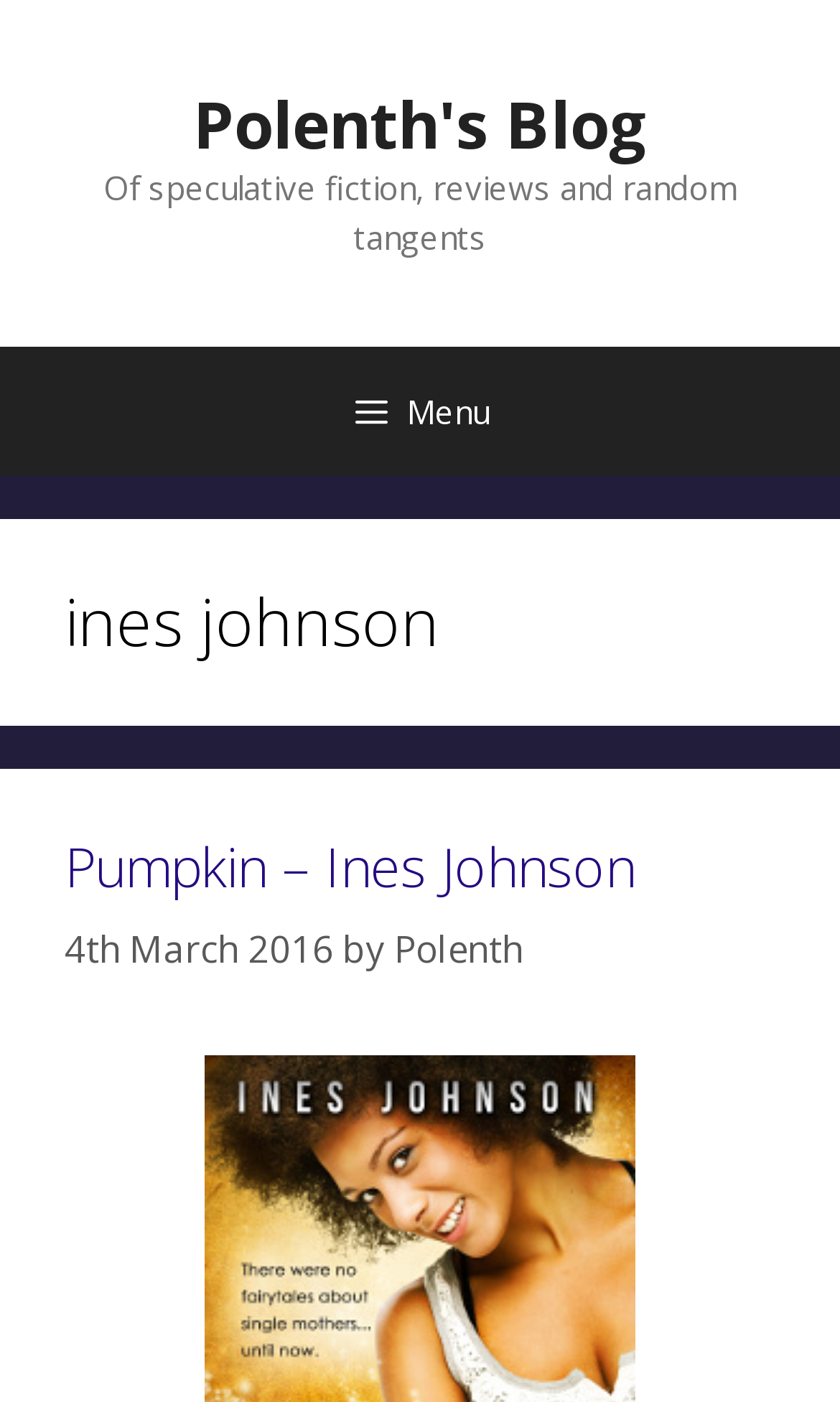Use a single word or phrase to answer the question:
What is the title of the latest article?

Pumpkin – Ines Johnson